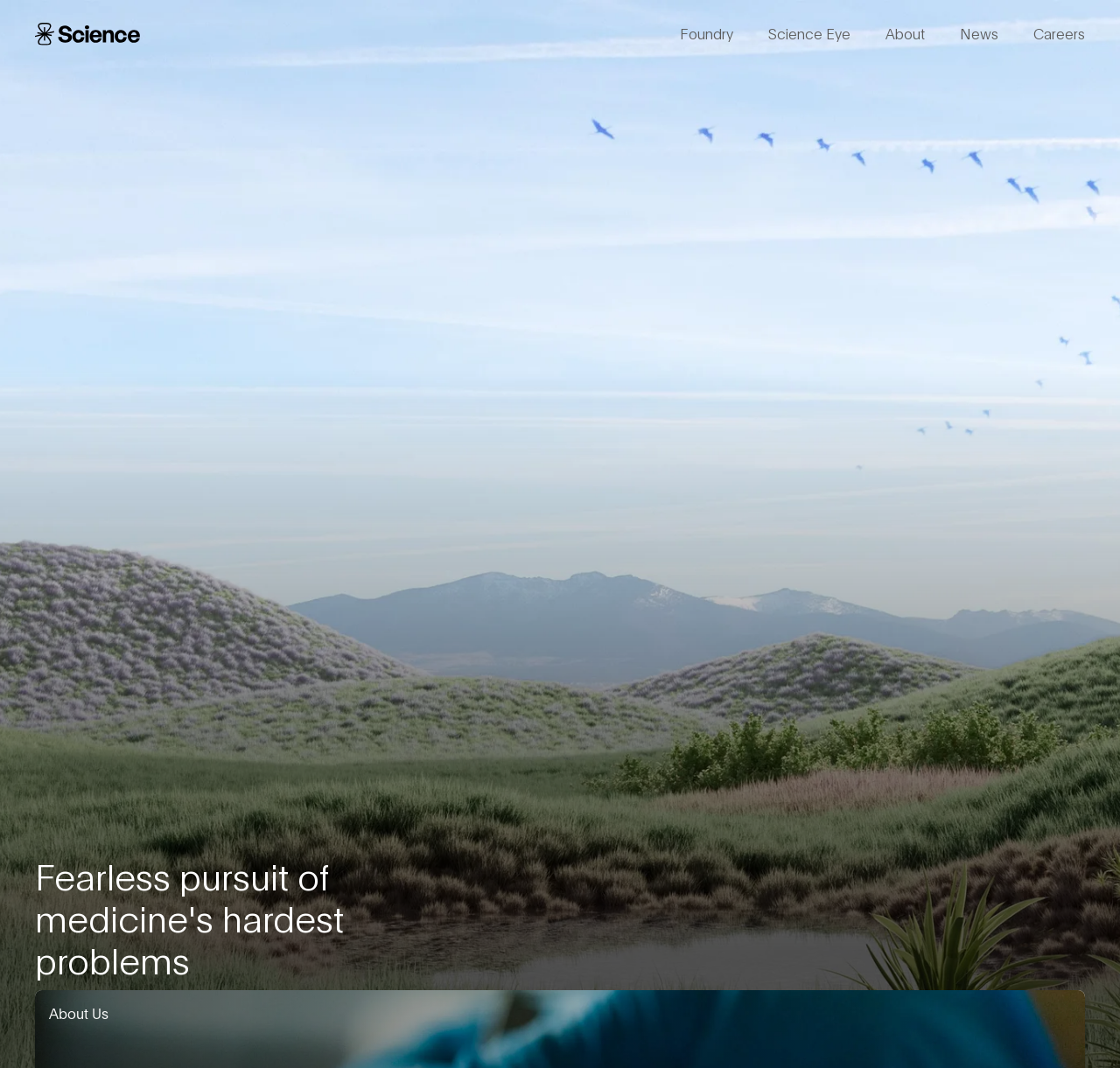Identify and provide the text of the main header on the webpage.

Fearless pursuit of medicine's hardest problems